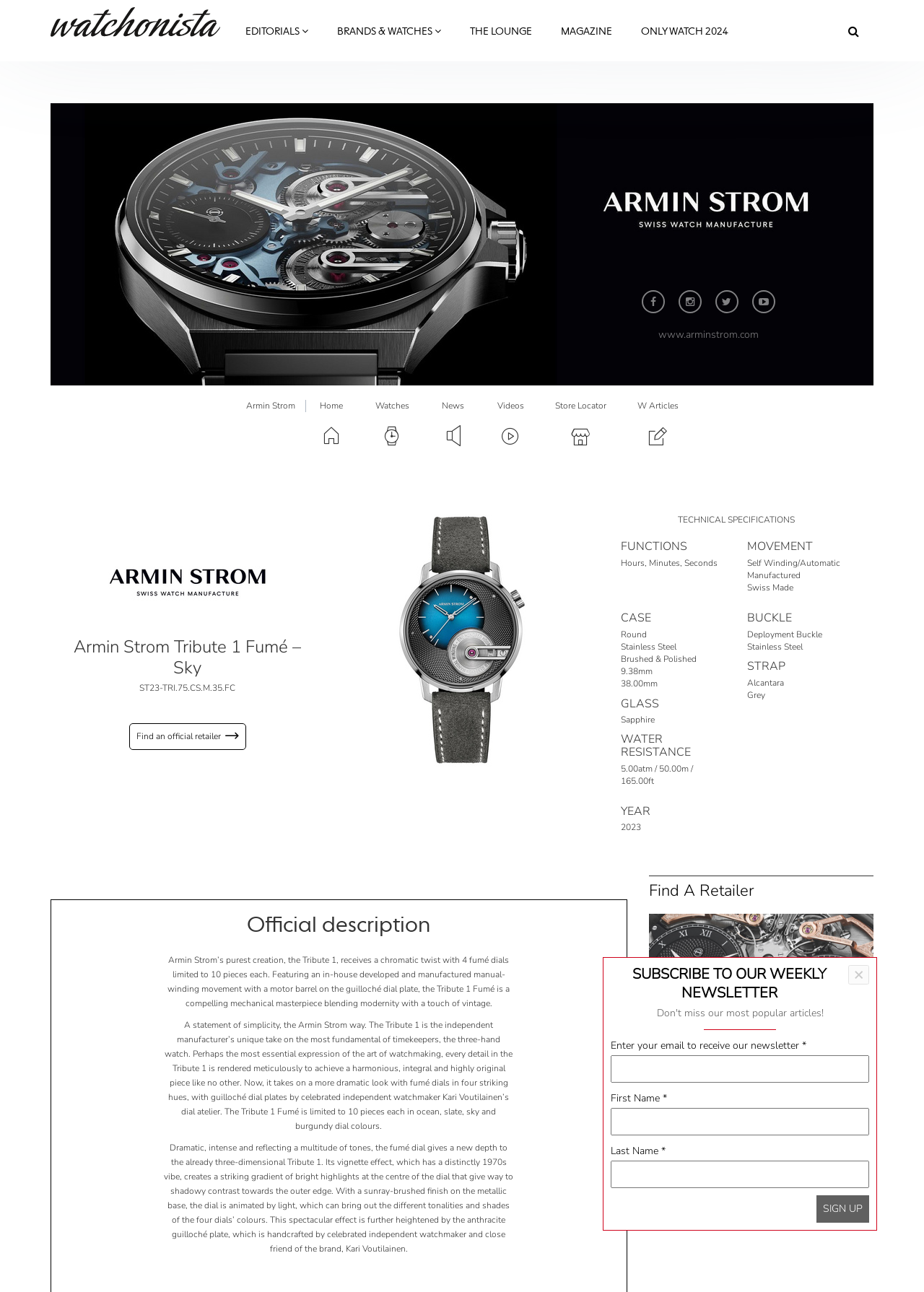Locate the bounding box coordinates of the region to be clicked to comply with the following instruction: "Read the 'What’s Cooking' section". The coordinates must be four float numbers between 0 and 1, in the form [left, top, right, bottom].

None